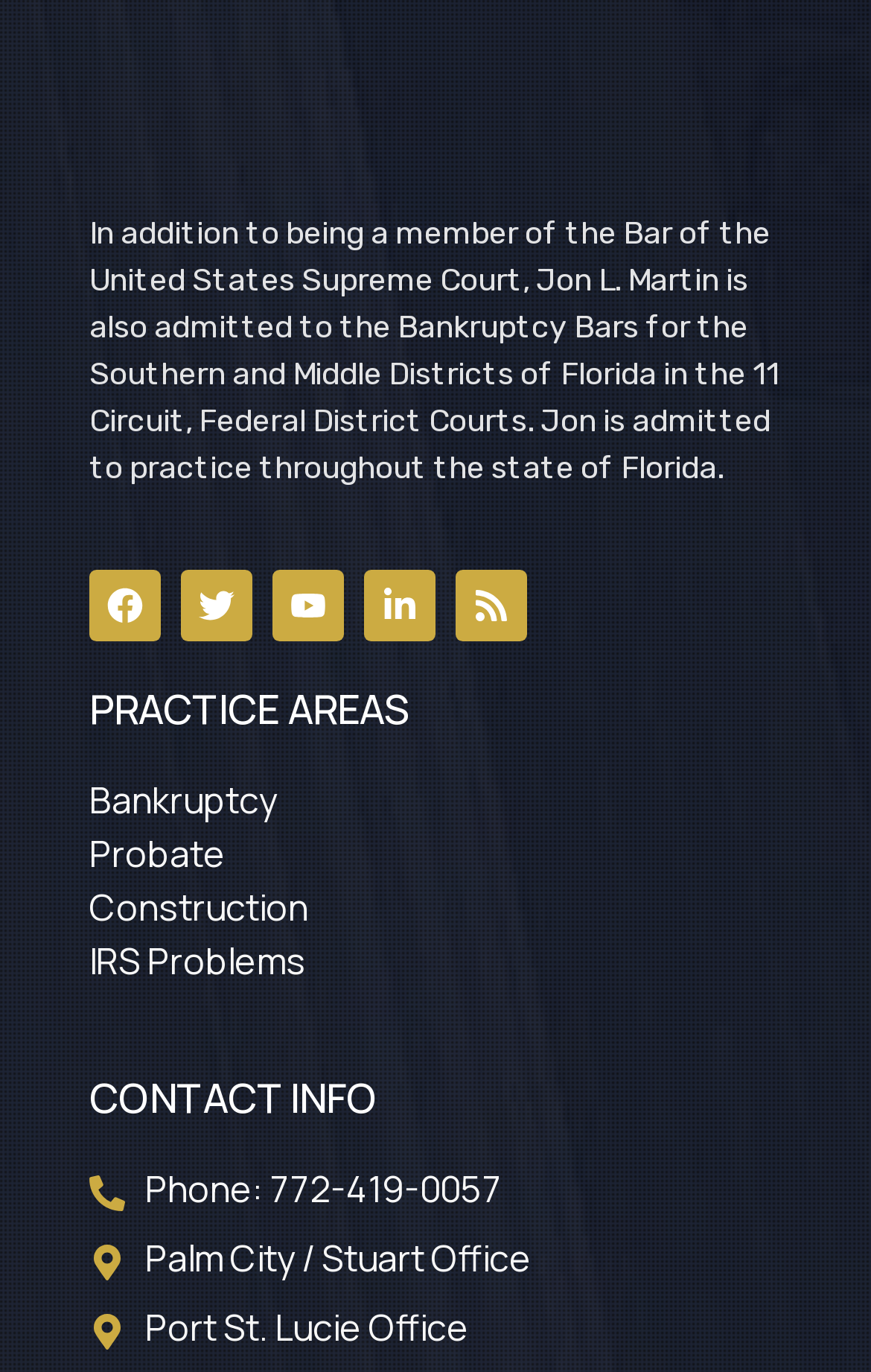Locate the bounding box coordinates of the clickable element to fulfill the following instruction: "View Jon L. Martin's Facebook profile". Provide the coordinates as four float numbers between 0 and 1 in the format [left, top, right, bottom].

[0.103, 0.415, 0.185, 0.467]